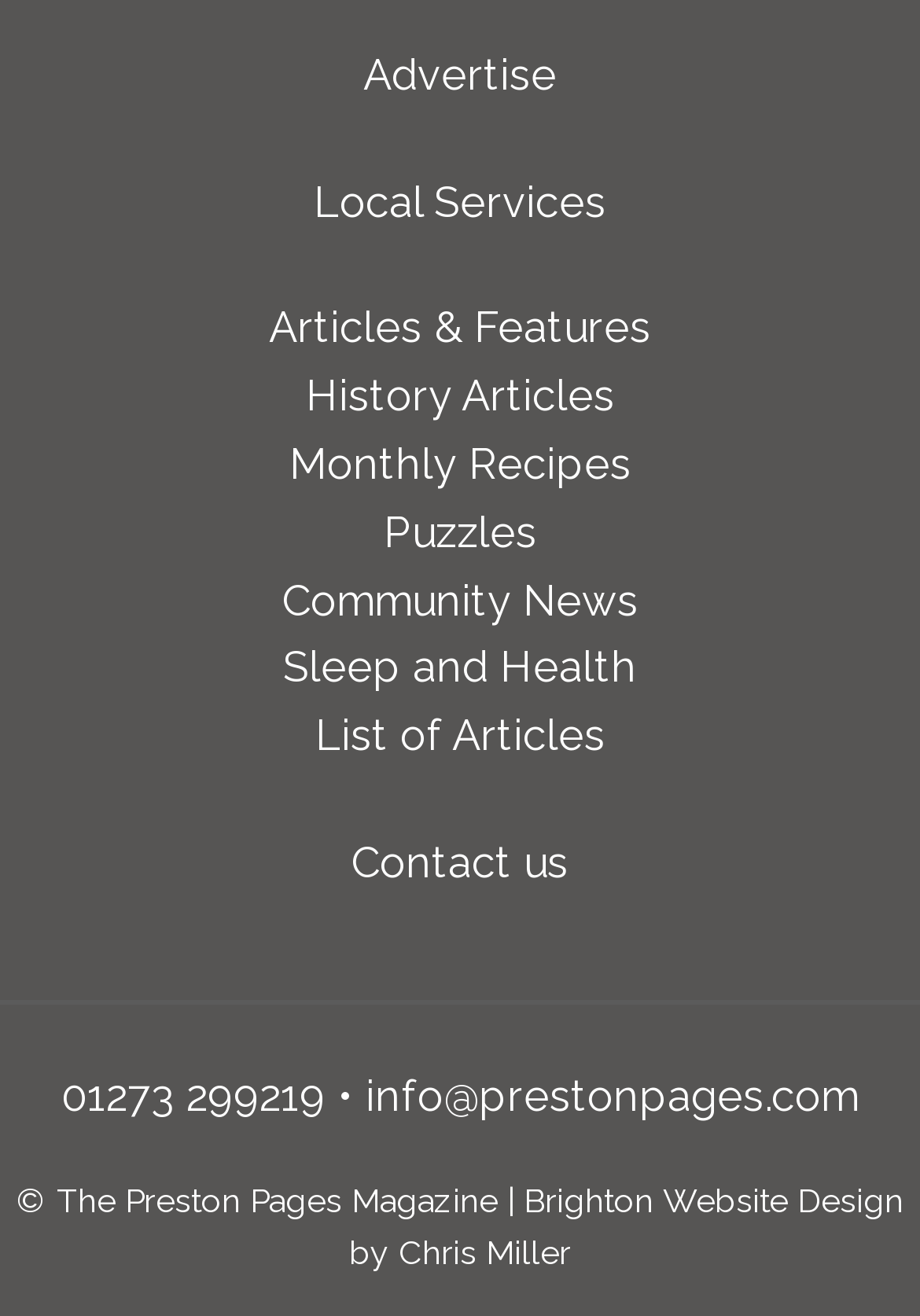Please determine the bounding box coordinates of the element to click on in order to accomplish the following task: "Click on Advertise". Ensure the coordinates are four float numbers ranging from 0 to 1, i.e., [left, top, right, bottom].

[0.395, 0.037, 0.605, 0.075]